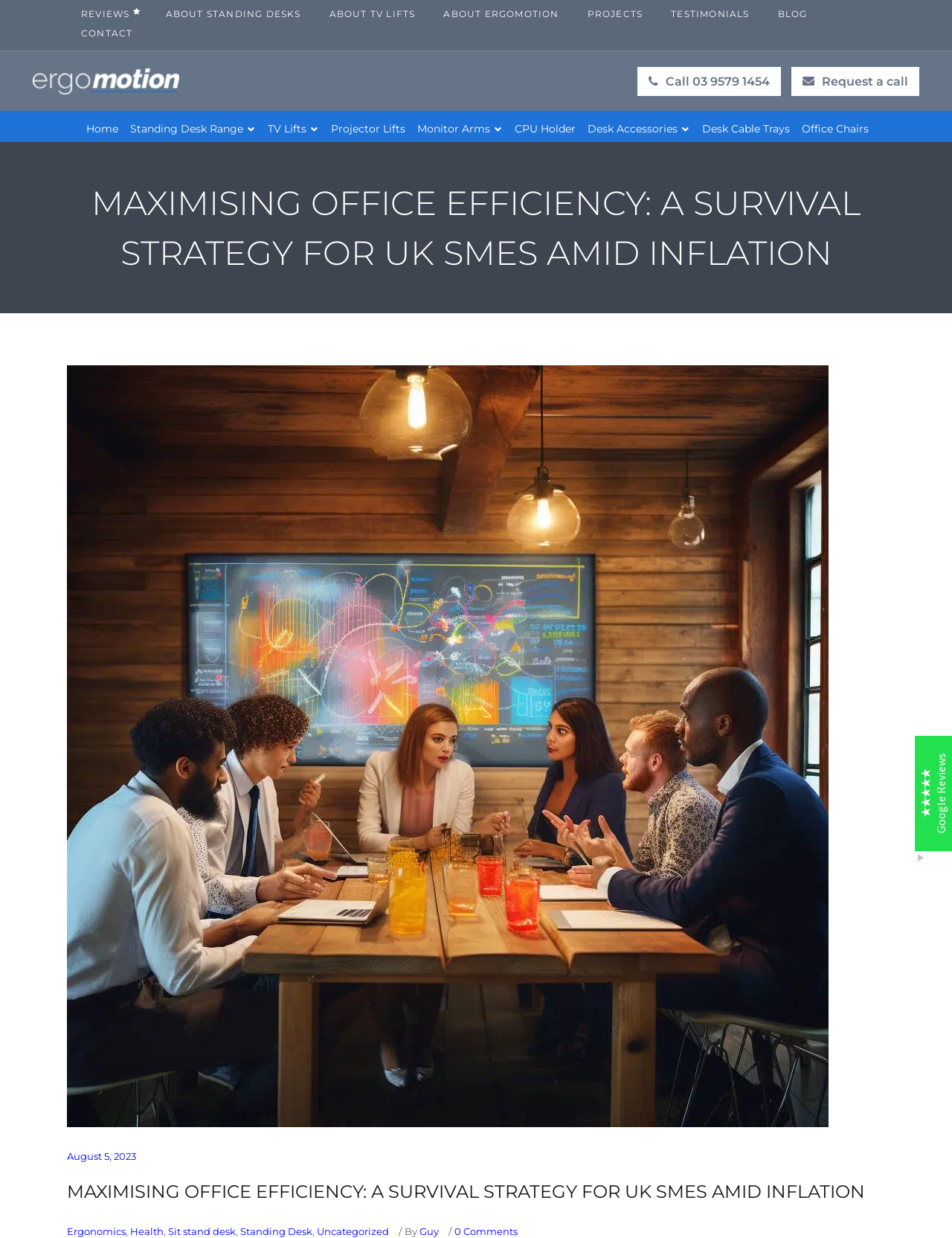Can you identify and provide the main heading of the webpage?

MAXIMISING OFFICE EFFICIENCY: A SURVIVAL STRATEGY FOR UK SMES AMID INFLATION